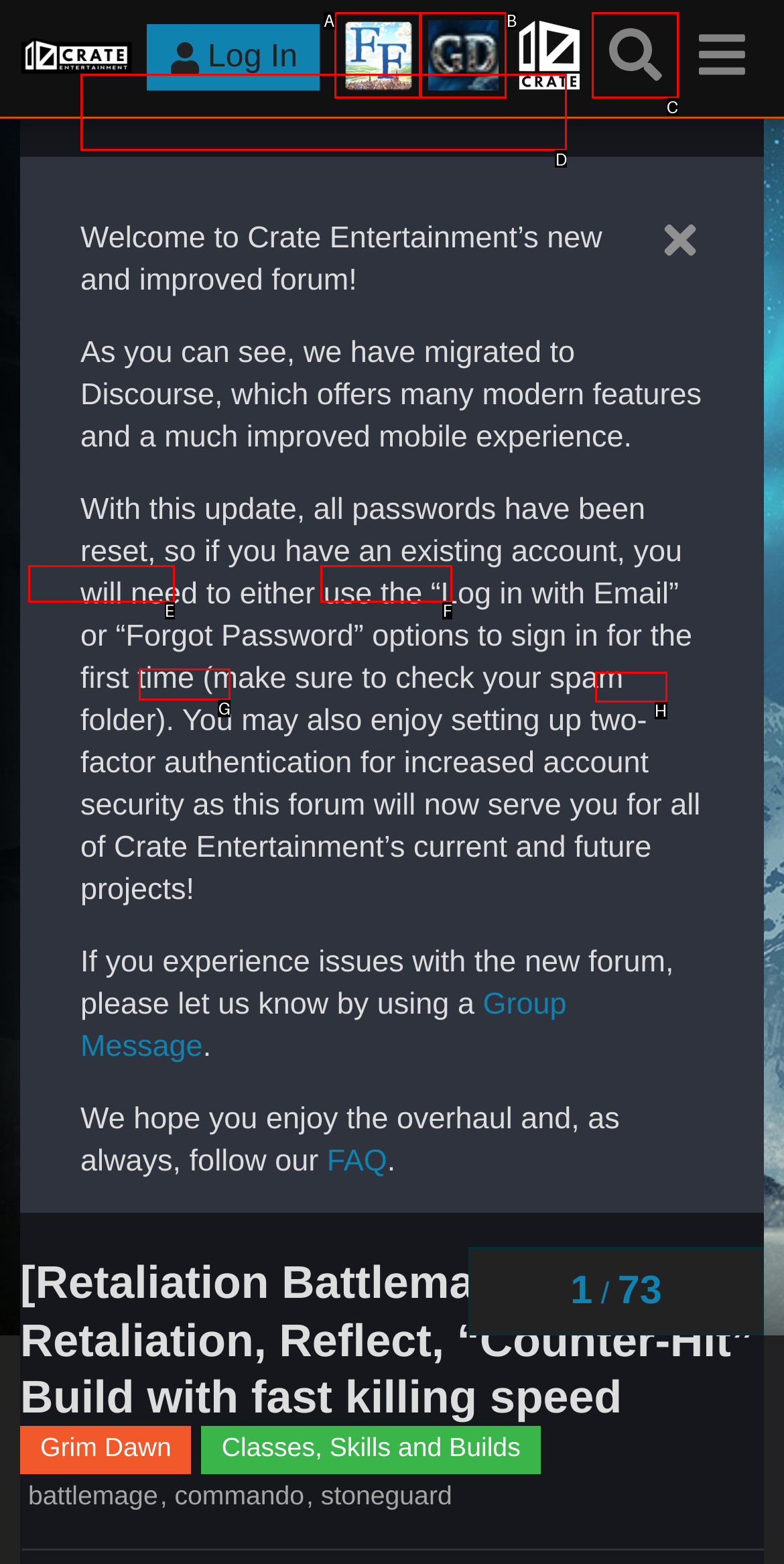Identify the letter of the option that should be selected to accomplish the following task: Click the 'blog' link. Provide the letter directly.

None